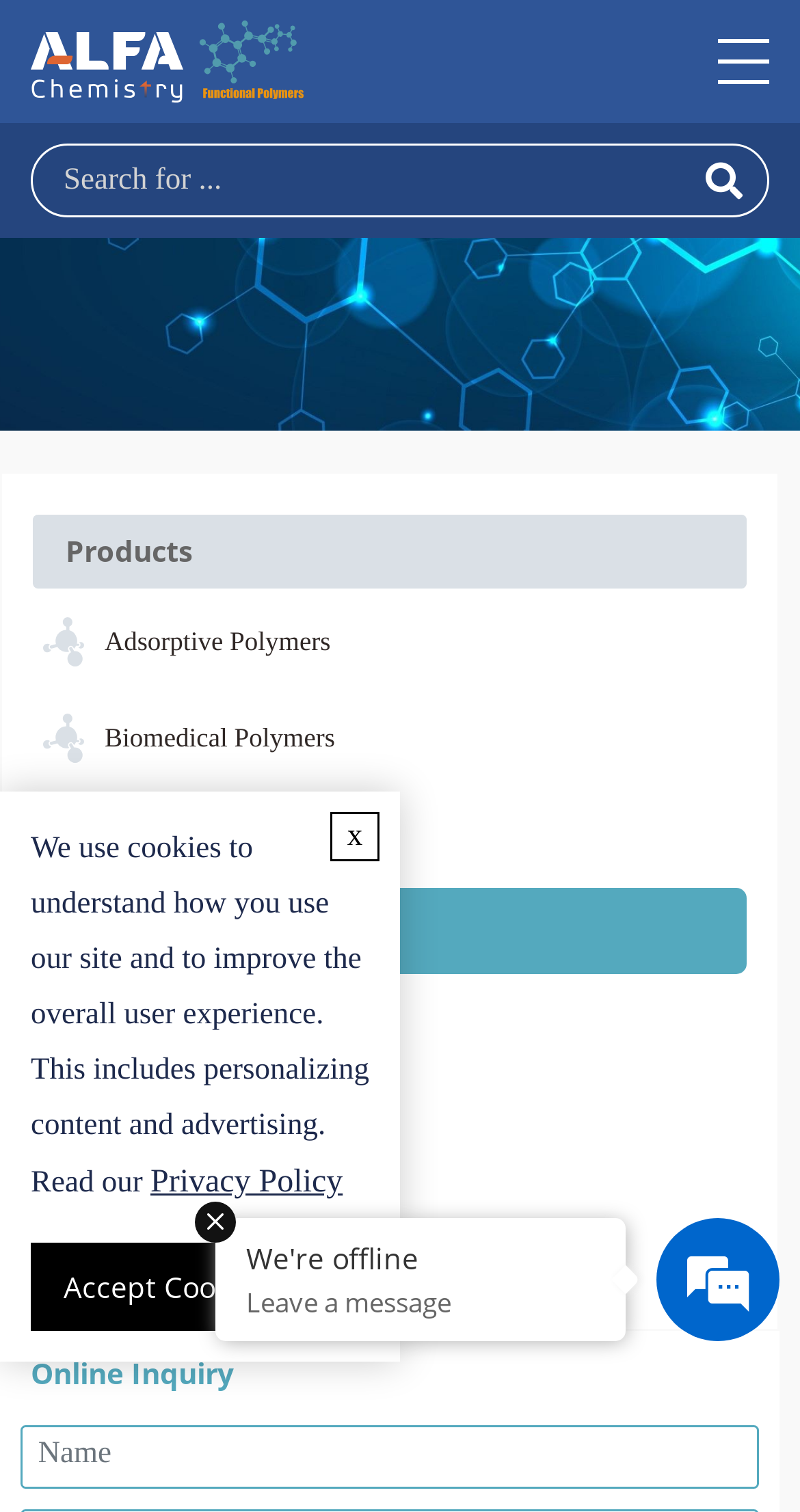Answer this question using a single word or a brief phrase:
How many links are there in the products section?

7